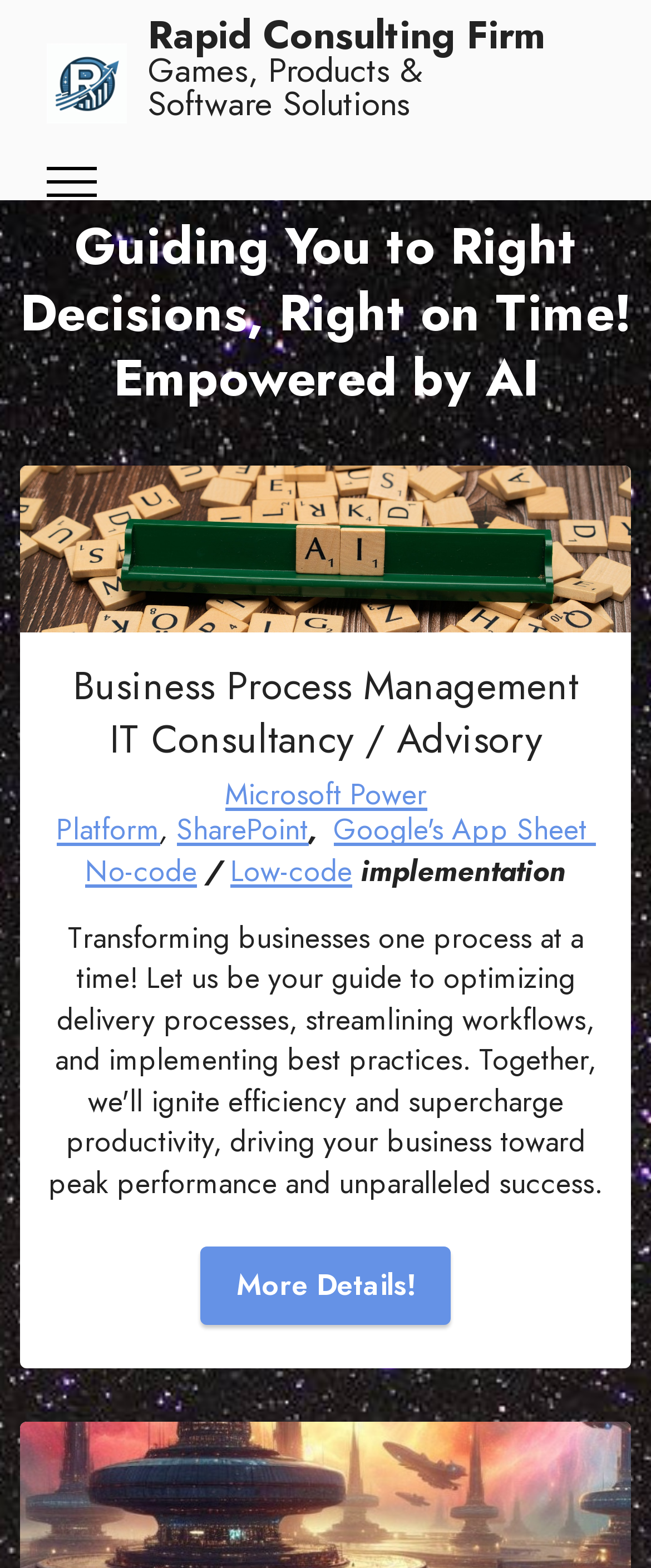Please specify the coordinates of the bounding box for the element that should be clicked to carry out this instruction: "Learn more about Games, Products & Software Solutions". The coordinates must be four float numbers between 0 and 1, formatted as [left, top, right, bottom].

[0.228, 0.011, 0.846, 0.095]